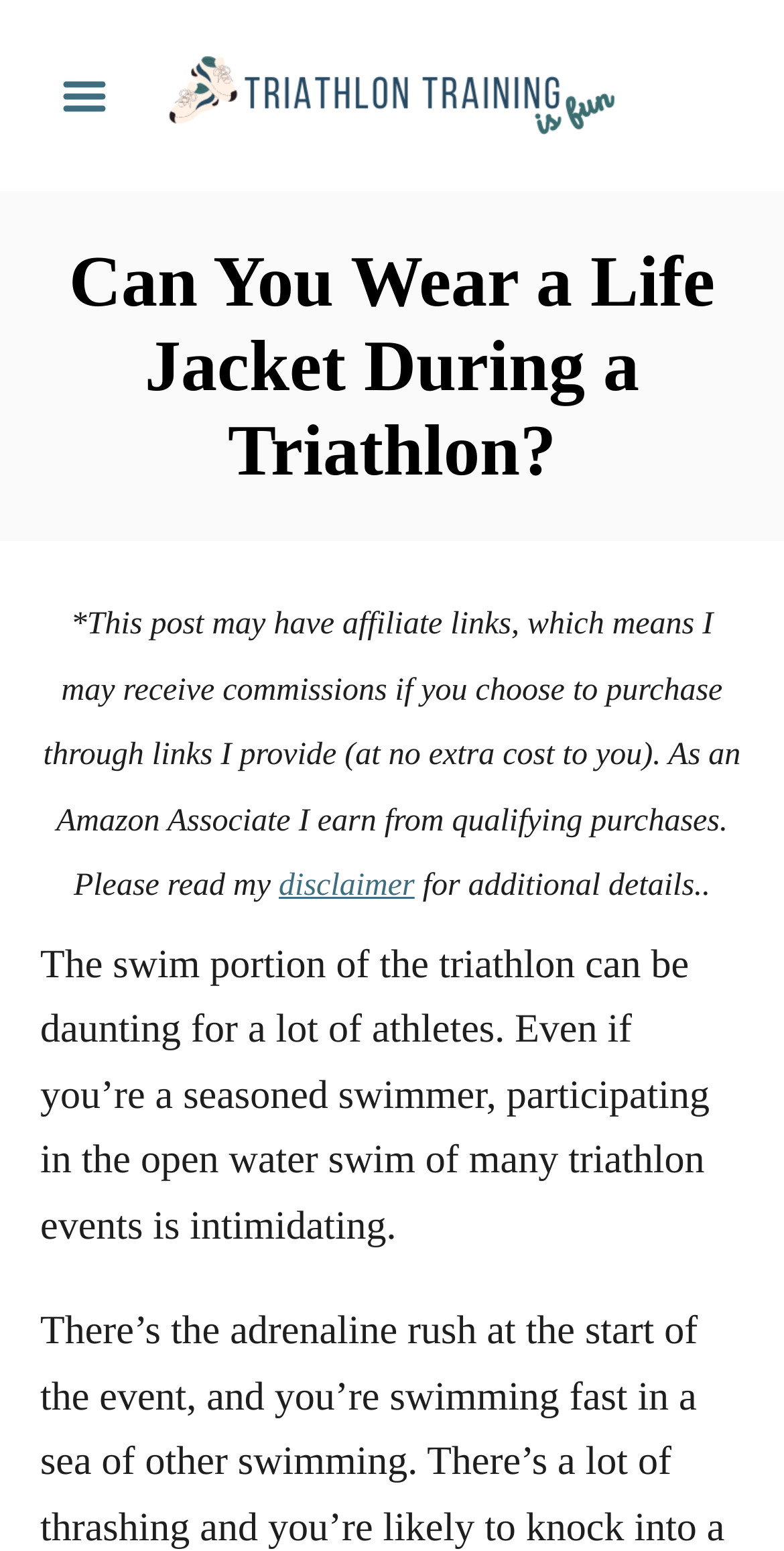Use a single word or phrase to answer the question:
What is the author's affiliate status?

Amazon Associate